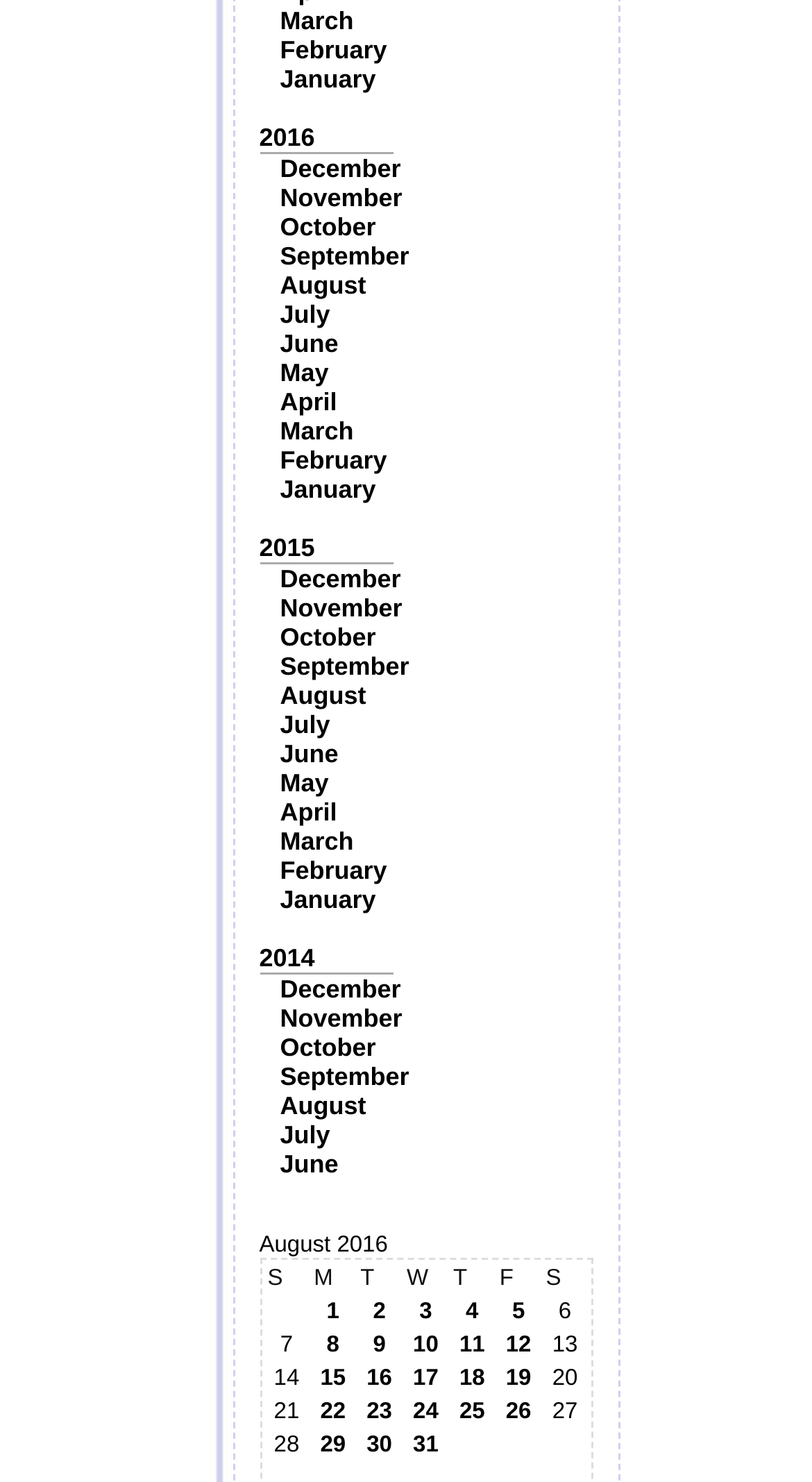Determine the bounding box for the described UI element: "Alvin and the Chipmunks".

None